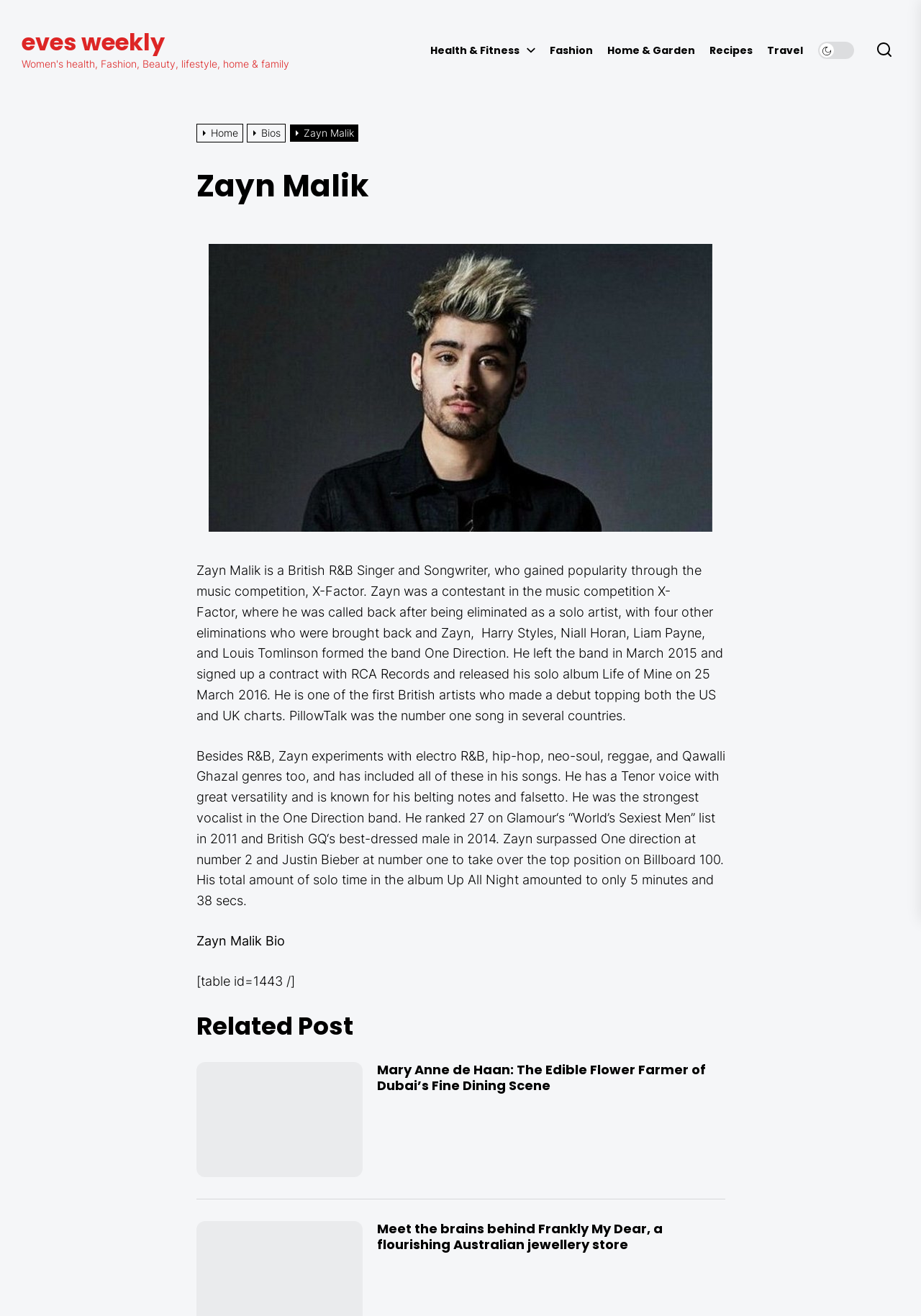Please identify the bounding box coordinates of the element that needs to be clicked to perform the following instruction: "Read the article about Zayn Malik".

[0.213, 0.093, 0.787, 0.768]